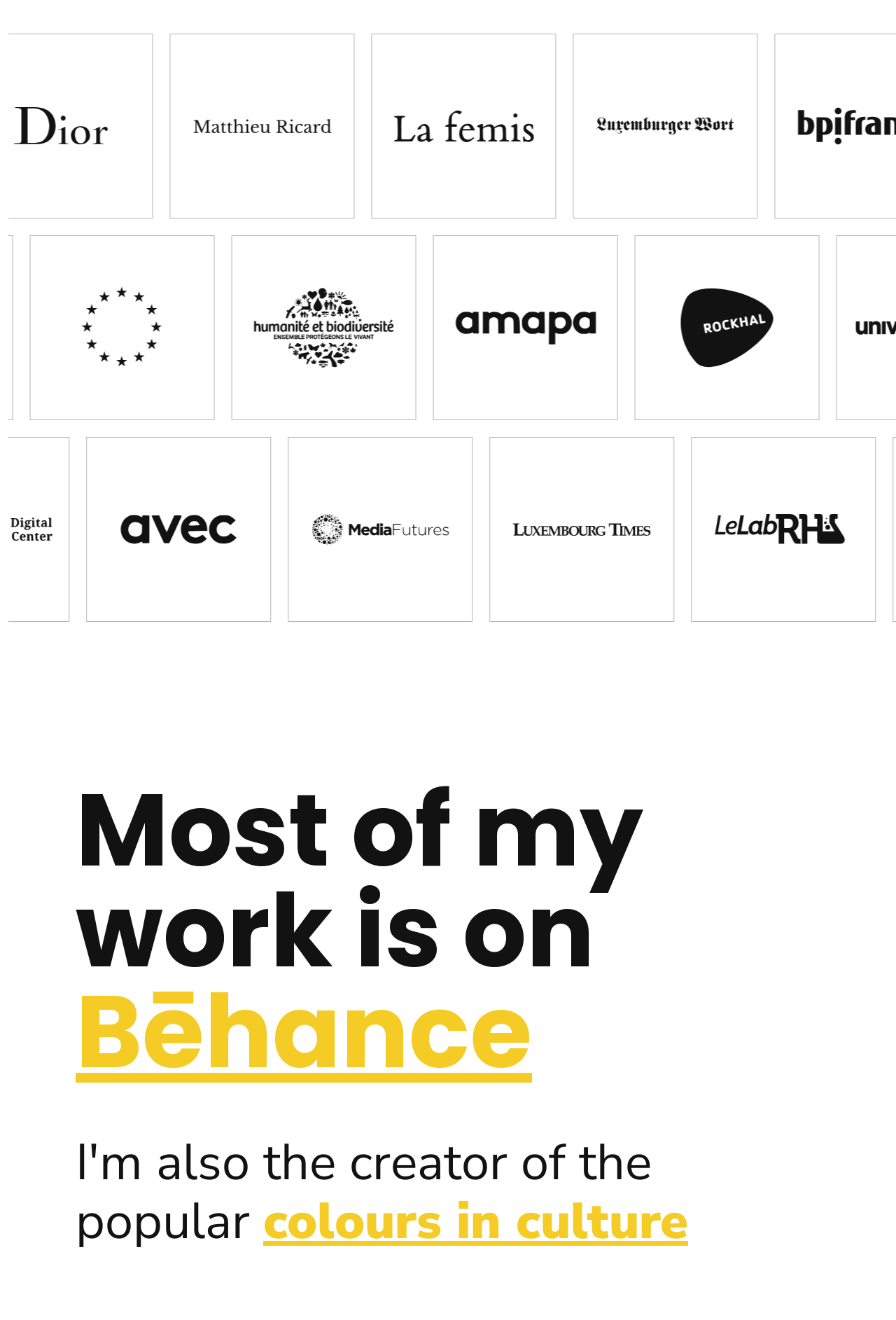Bounding box coordinates should be in the format (top-left x, top-left y, bottom-right x, bottom-right y) and all values should be floating point numbers between 0 and 1. Determine the bounding box coordinate for the UI element described as: colours in culture

[0.294, 0.899, 0.768, 0.951]